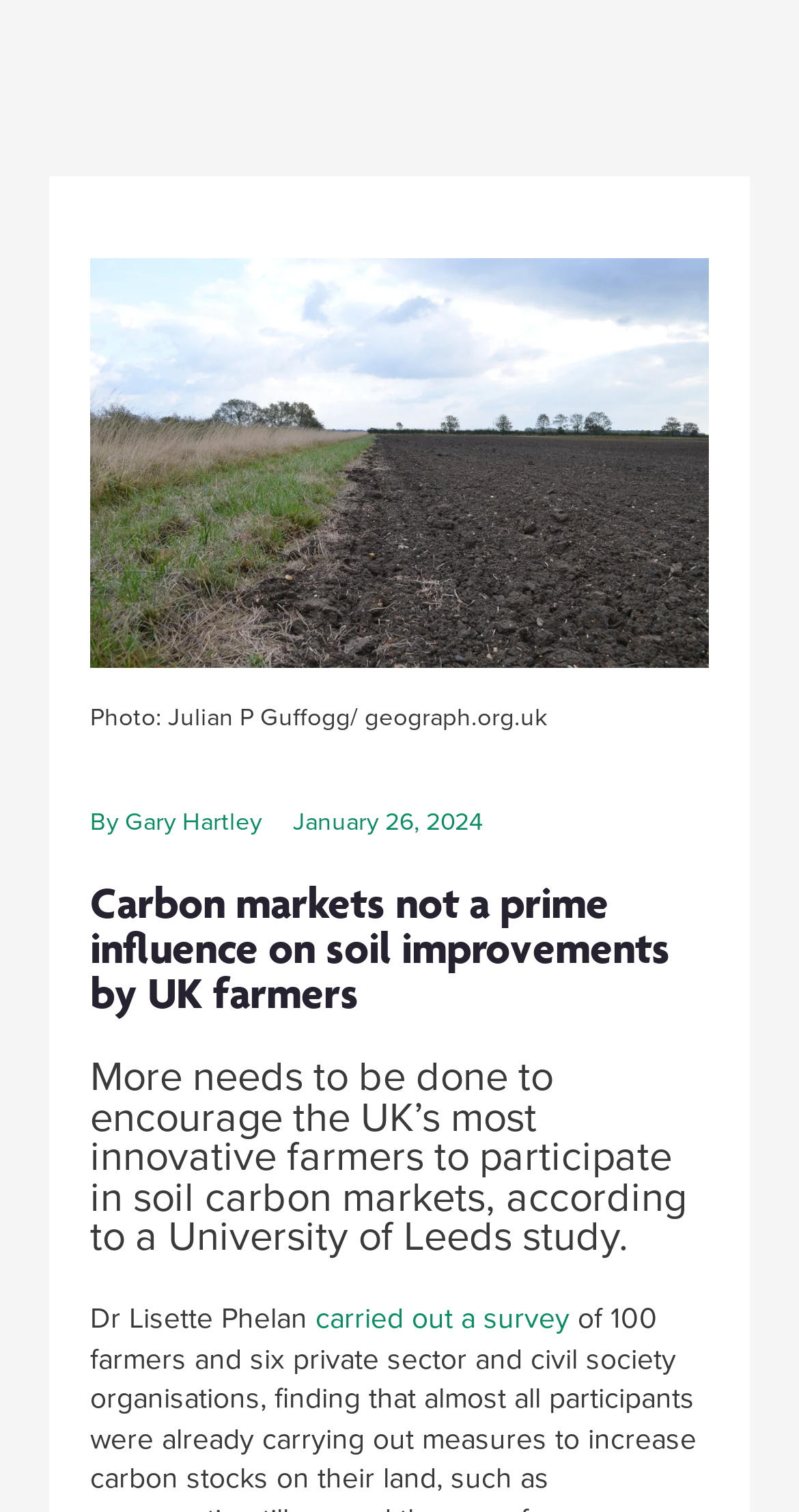Provide a thorough description of this webpage.

The webpage appears to be an article discussing the participation of UK farmers in soil carbon markets. At the top of the page, there is a header section with a logo and a link to "Farming Future Food". Below this, there is a section with a privacy notice, including buttons to customize, reject, or accept all cookies.

The main content of the article begins with a paragraph discussing the motivations of farmers who invest time in soil improvement. This is followed by several paragraphs of text, including links and quotes from a study by Phelan. The text discusses the reasons why farmers are not motivated by carbon markets, including the lack of tangible benefits and the unreliability of tools to measure soil improvements.

On the right side of the page, there is a section to sign up for a newsletter, with a heading, a brief description, and a form to input first name, last name, email, country, company/organisation, and job category. Below this, there is a small image and a link, although the purpose of these is not clear.

At the bottom of the page, there is a section with a heading "Environmental Development", although the content of this section is not clear. Overall, the webpage appears to be a serious and informative article discussing the challenges of encouraging UK farmers to participate in soil carbon markets.